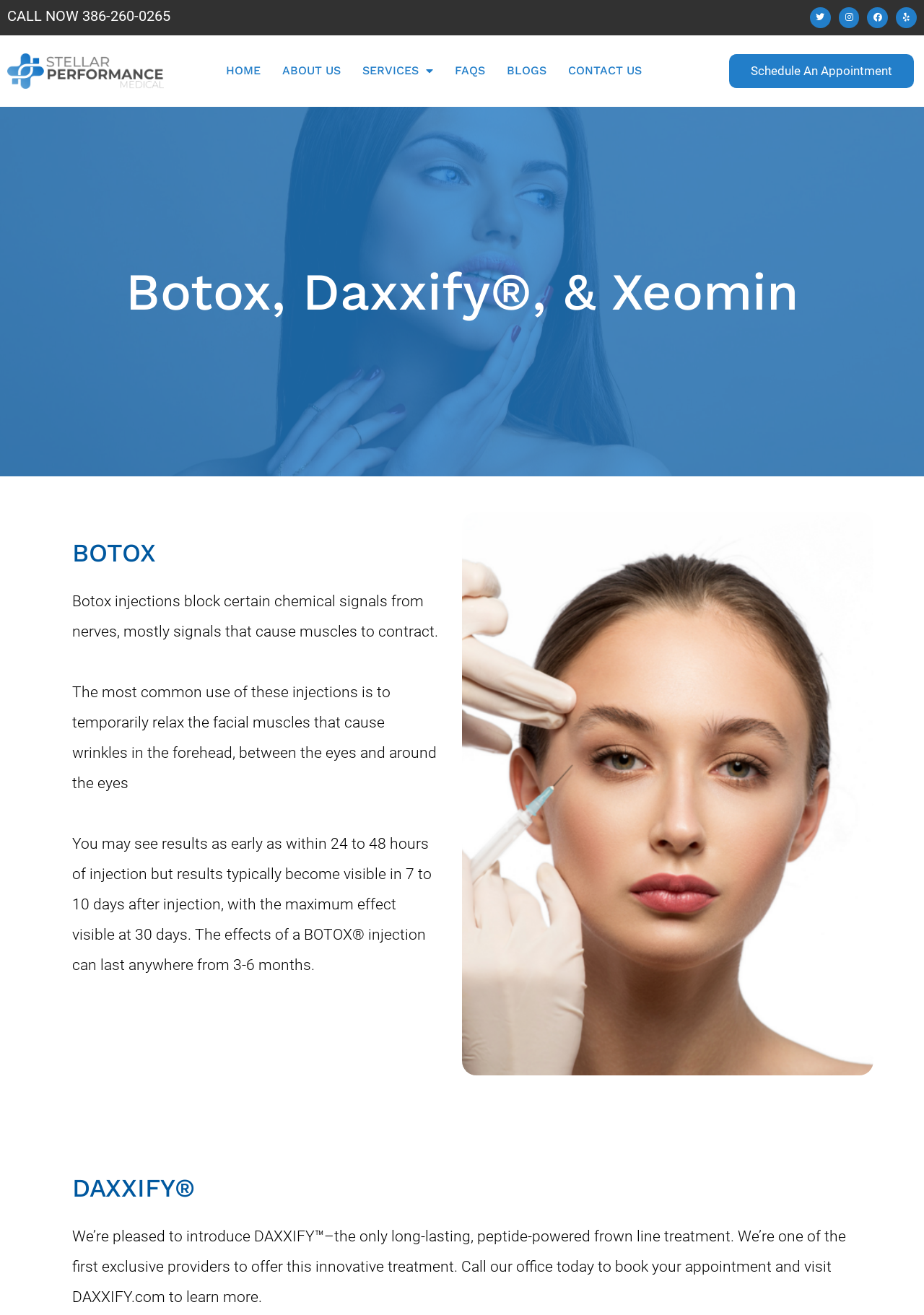Specify the bounding box coordinates of the element's region that should be clicked to achieve the following instruction: "Click CALL NOW". The bounding box coordinates consist of four float numbers between 0 and 1, in the format [left, top, right, bottom].

[0.008, 0.007, 0.184, 0.018]